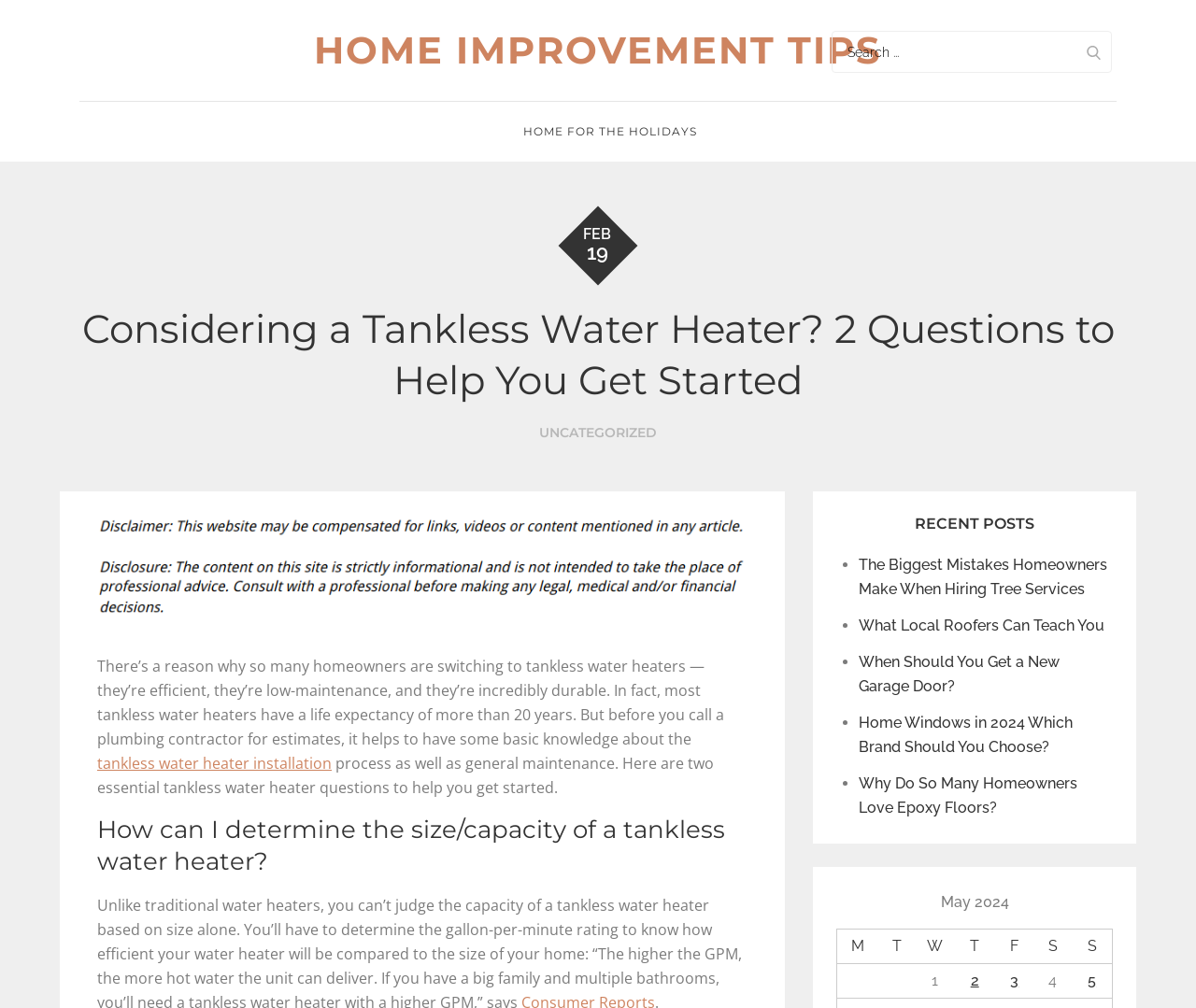Please find the bounding box coordinates for the clickable element needed to perform this instruction: "View the post about epoxy floors".

[0.718, 0.768, 0.901, 0.81]